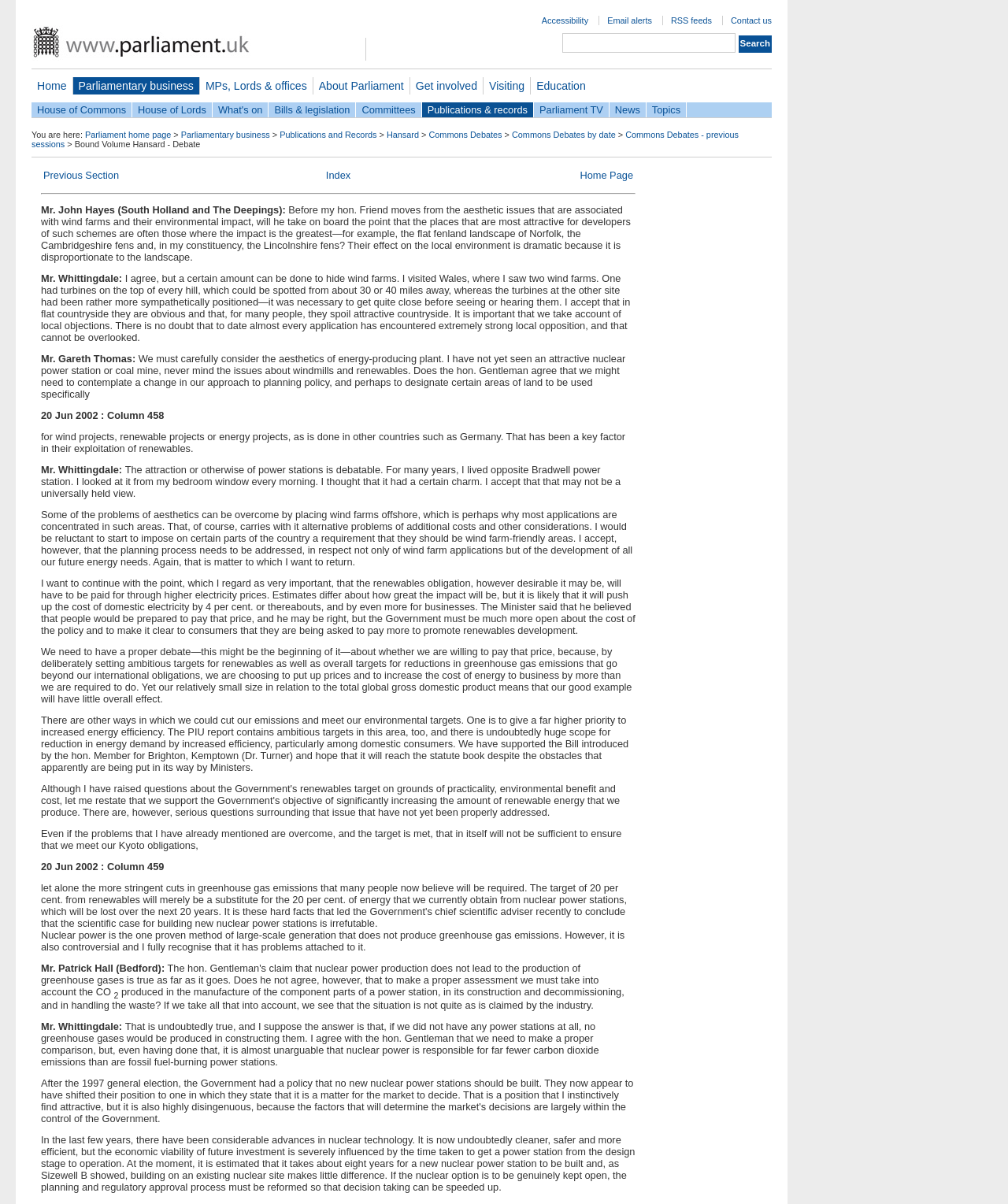Identify the bounding box coordinates of the clickable section necessary to follow the following instruction: "Search for something". The coordinates should be presented as four float numbers from 0 to 1, i.e., [left, top, right, bottom].

[0.558, 0.027, 0.73, 0.044]